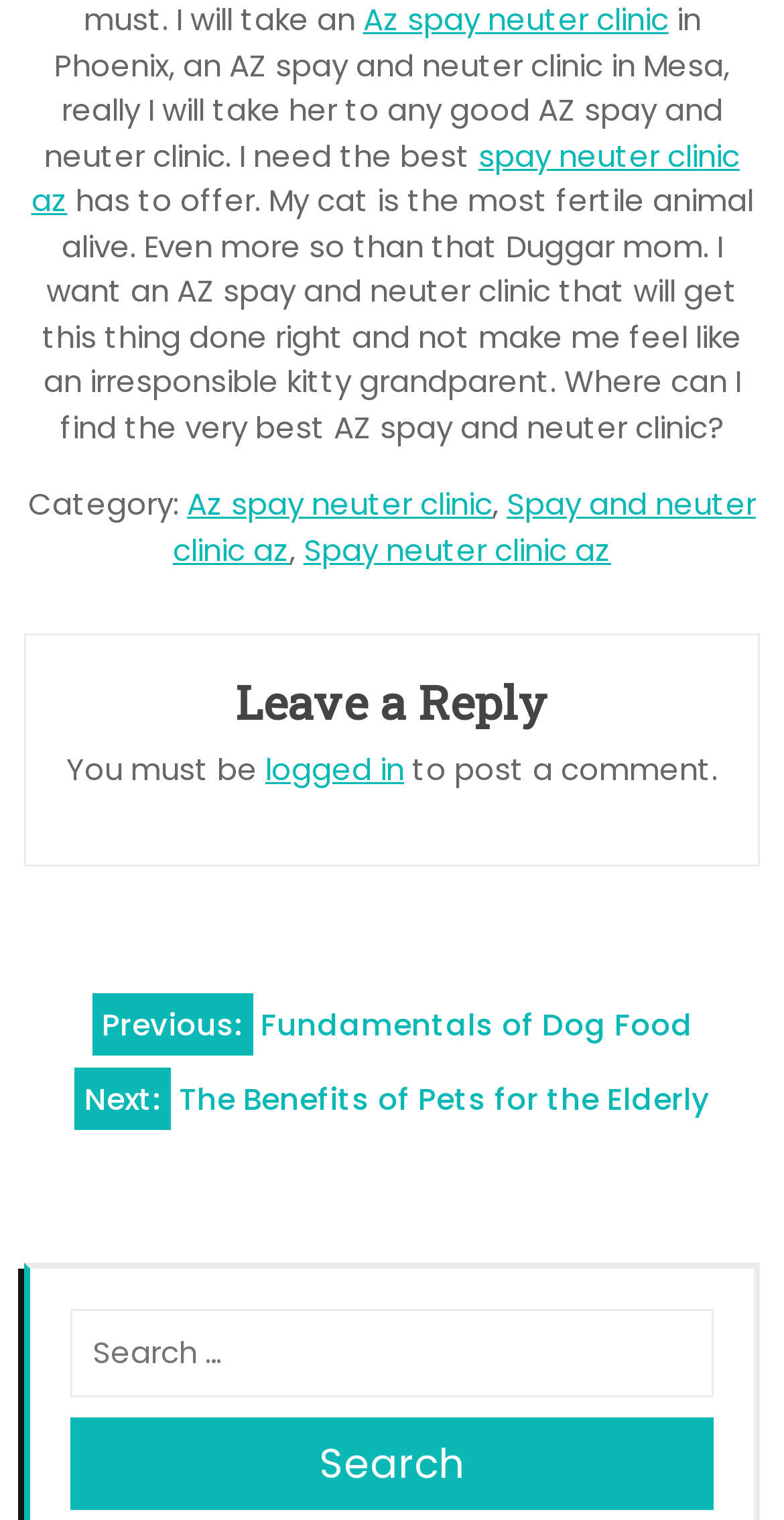Respond to the question below with a concise word or phrase:
What is the navigation section for?

Posts